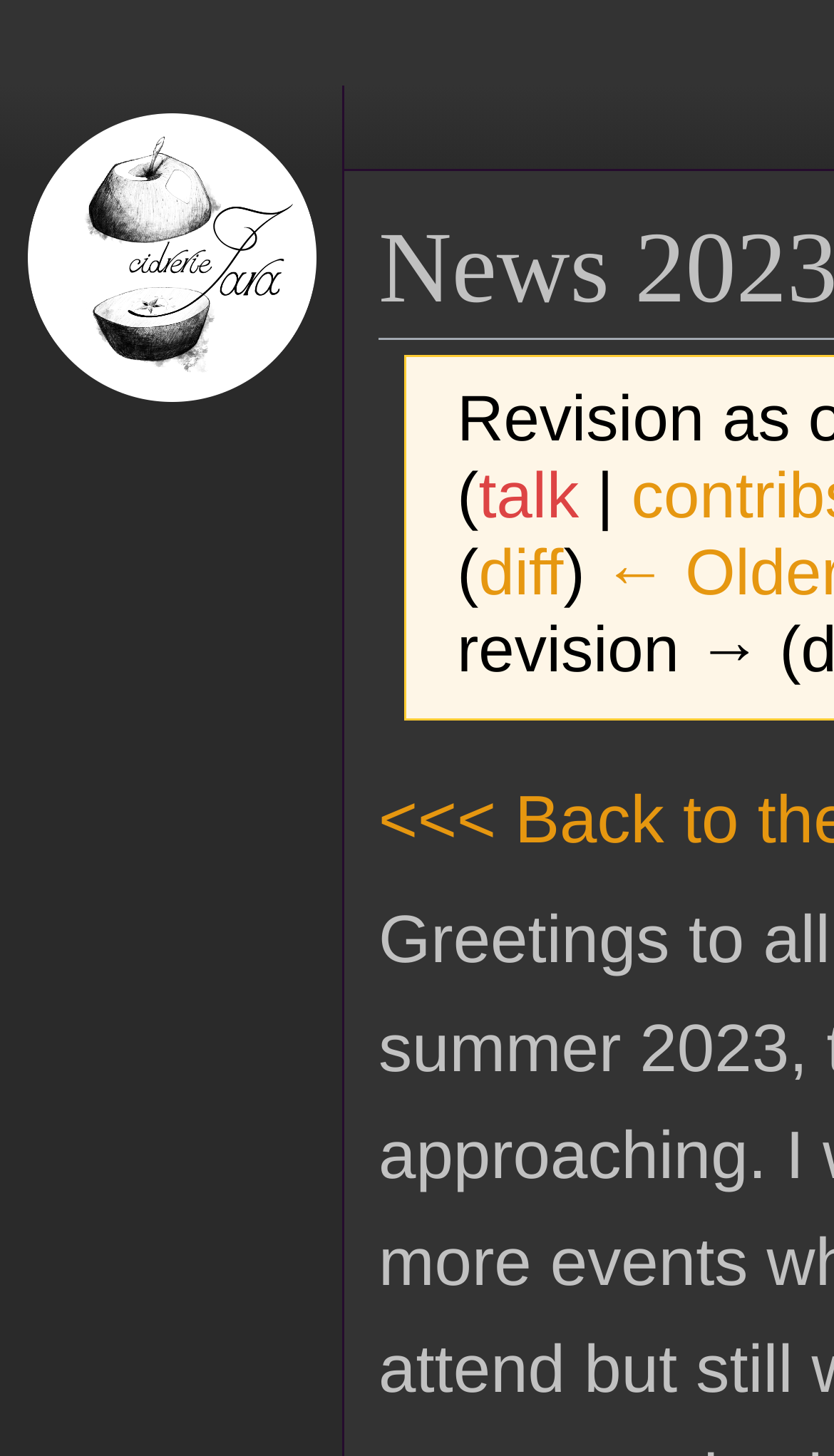Where is the 'Visit the main page' link located?
Could you answer the question in a detailed manner, providing as much information as possible?

By analyzing the bounding box coordinates of the 'Visit the main page' link, I found that its x1 and y1 values are 0.0, which indicates that it is located at the top left corner of the webpage.